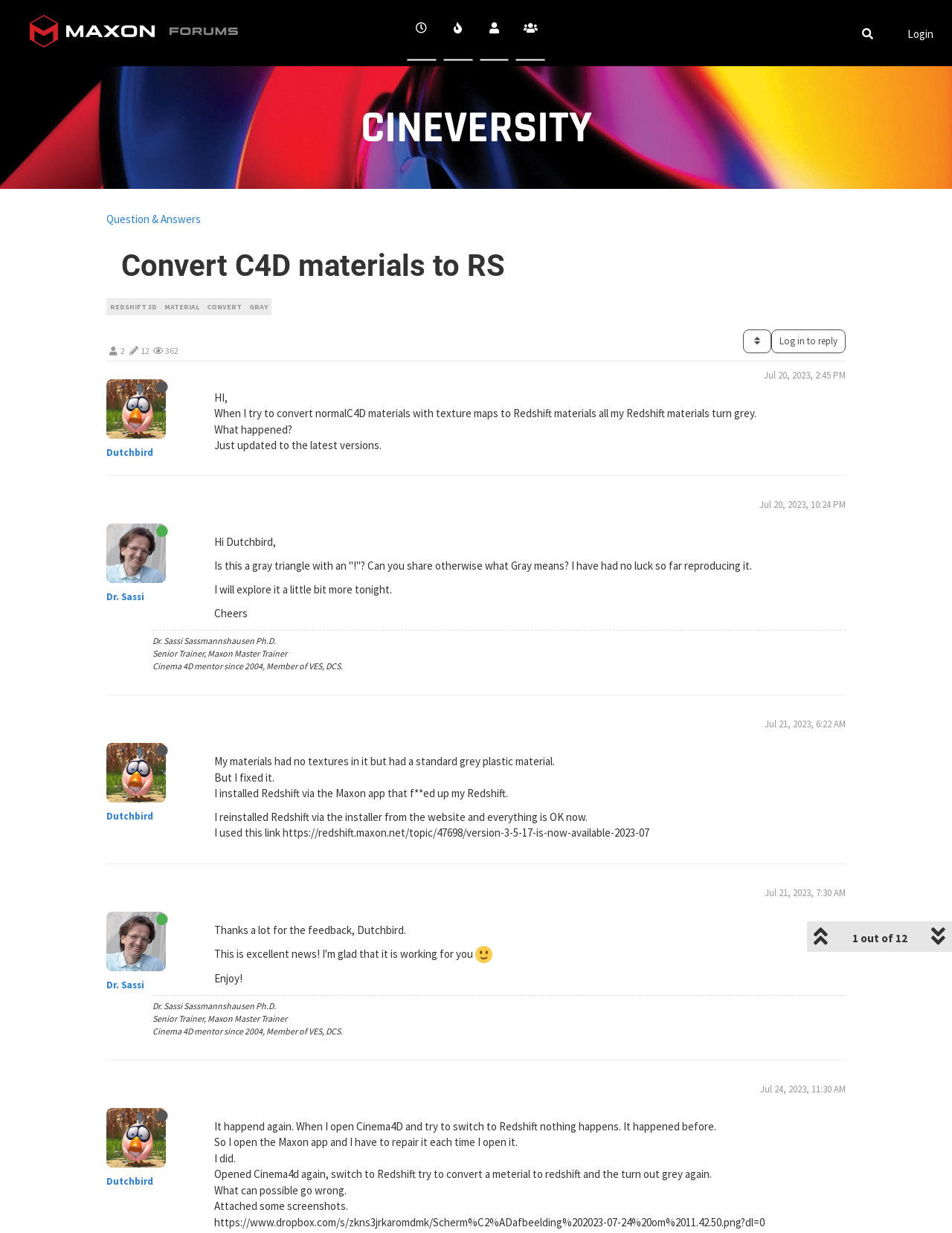What is the username of the person who started the conversation?
Please give a well-detailed answer to the question.

The conversation starts with a question from Dutchbird, which is indicated by the username 'Dutchbird' with an offline status icon next to it.